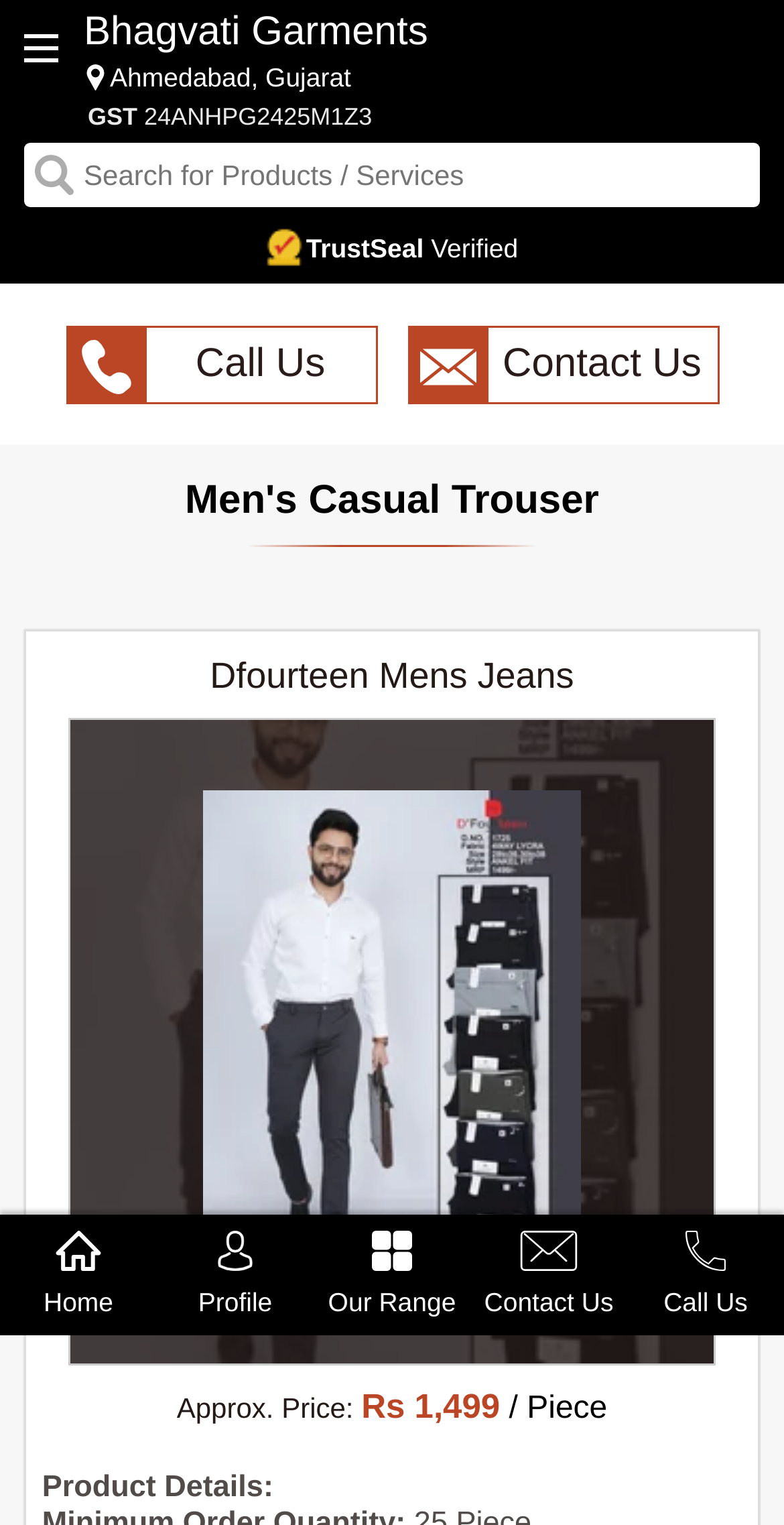What is the product category of Dfourteen Mens Jeans?
Answer the question based on the image using a single word or a brief phrase.

Men's Casual Trouser